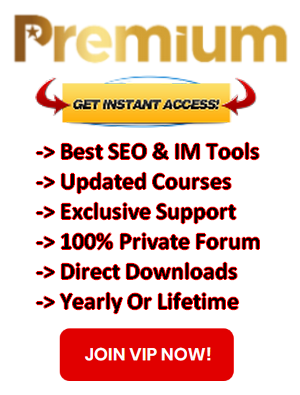Generate an elaborate description of what you see in the image.

This eye-catching promotional image highlights the benefits of joining the "Great X Courses VIP GOLD Membership." The top features prominently the word "Premium," suggesting exclusive access and elevated status. Below is a bold banner that reads "GET INSTANT ACCESS!" followed by a list detailing the membership advantages, which include the best SEO and internet marketing tools, updated courses, exclusive support, a private forum, direct downloads, and flexible membership options for either yearly or lifetime access. At the bottom, a striking call-to-action button urges viewers to "JOIN VIP NOW!" enticing potential members to sign up for these valuable resources. The design is vibrant and engaging, aimed at attracting individuals interested in enhancing their online marketing skills and resources.